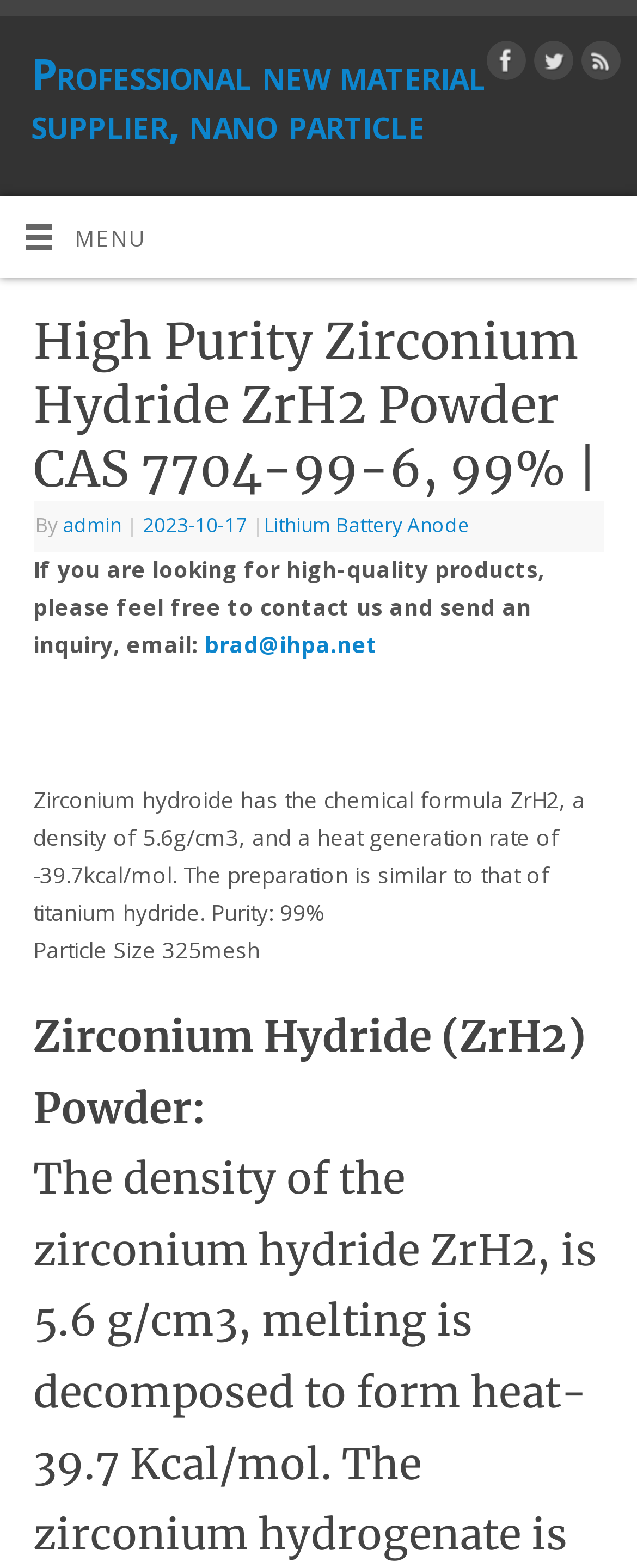Please determine the bounding box coordinates of the element's region to click in order to carry out the following instruction: "Contact the admin". The coordinates should be four float numbers between 0 and 1, i.e., [left, top, right, bottom].

[0.098, 0.326, 0.19, 0.344]